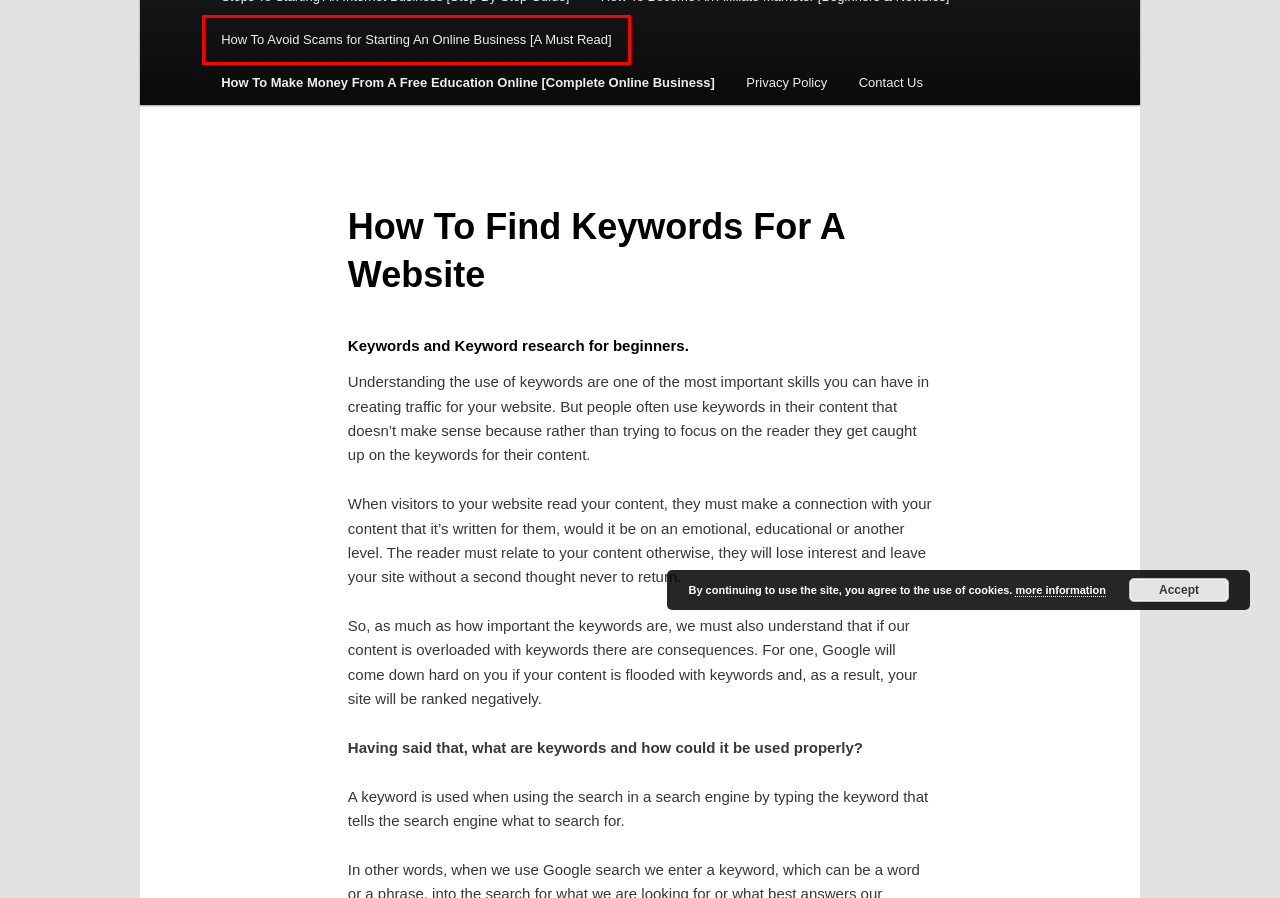You have a screenshot showing a webpage with a red bounding box around a UI element. Choose the webpage description that best matches the new page after clicking the highlighted element. Here are the options:
A. Contact Us - WhyNotForMeWhyNotForMe
B. The How and What of Work From Home [Pros & Cons] - WhyNotForMeWhyNotForMe
C. How To Avoid Scams for Starting An Online Business [A Must Read] - WhyNotForMeWhyNotForMe
D. Starting Online Business Checklist [Definitive Blueprint] - WhyNotForMeWhyNotForMe
E. How To Achieve Financial Goals [So Hard Yet So Easy] - WhyNotForMeWhyNotForMe
F. Blog Tool, Publishing Platform, and CMS – WordPress.org
G. Privacy Policy - WhyNotForMeWhyNotForMe
H. How To Become An Affiliate Marketer [Beginners & Newbies] - WhyNotForMeWhyNotForMe

C